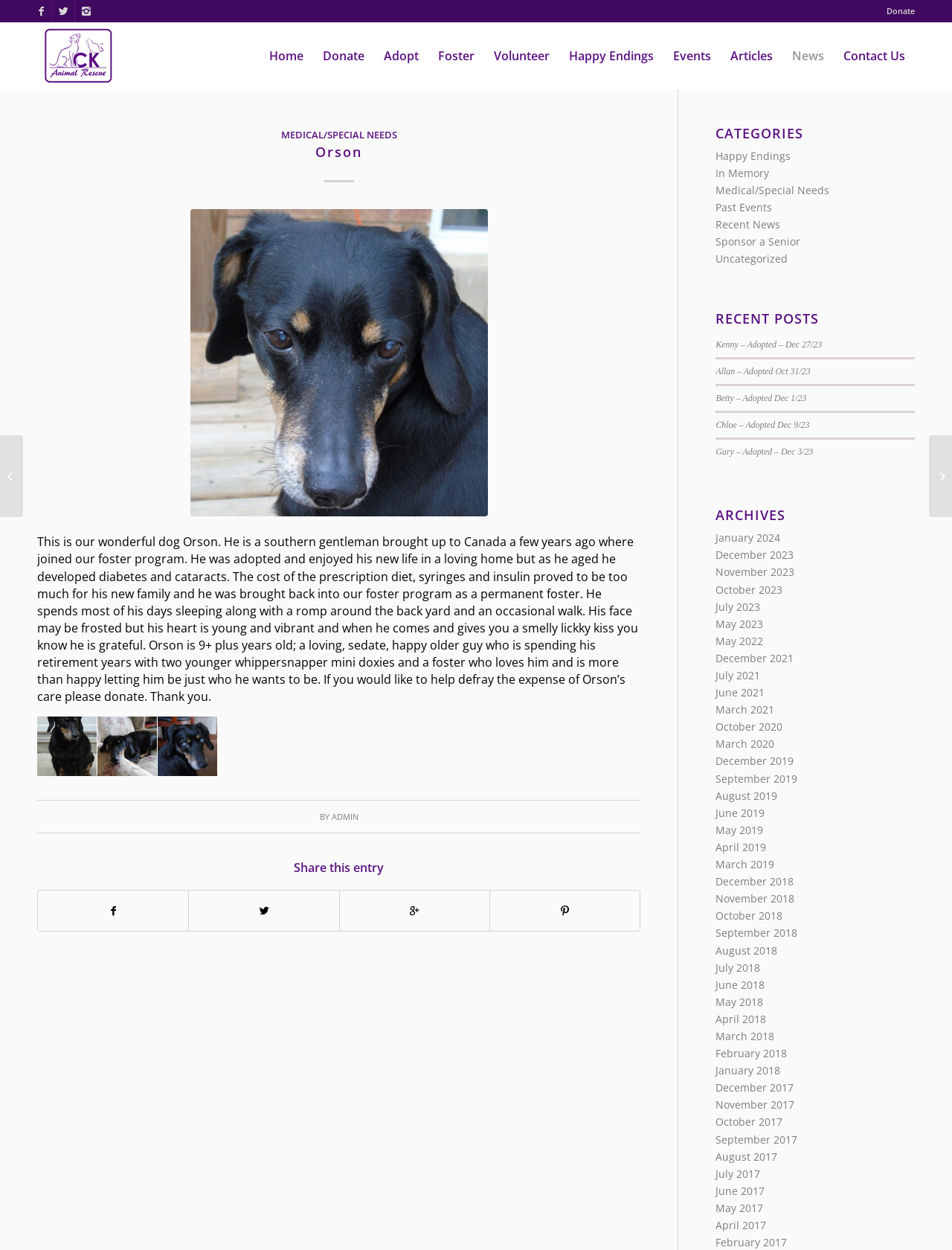Use the information in the screenshot to answer the question comprehensively: What categories are listed on the webpage?

The webpage lists several categories including 'Happy Endings', 'In Memory', 'Medical/Special Needs', and others, which are likely categories for animal adoption or rescue stories.